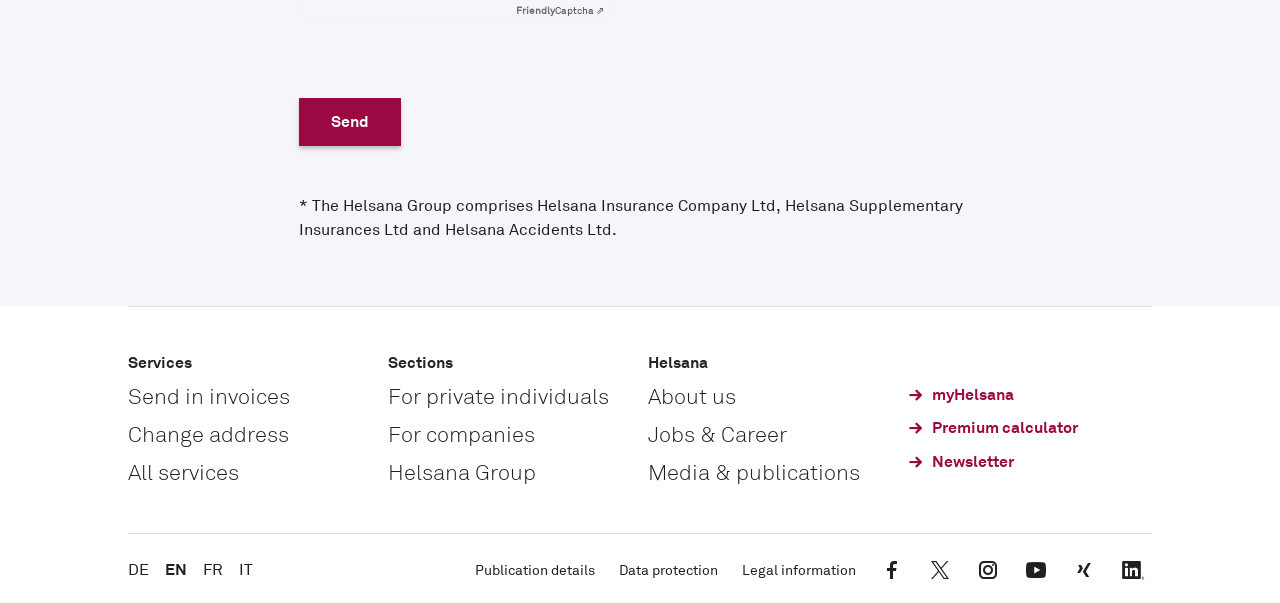Pinpoint the bounding box coordinates of the area that should be clicked to complete the following instruction: "View all services". The coordinates must be given as four float numbers between 0 and 1, i.e., [left, top, right, bottom].

[0.1, 0.801, 0.187, 0.851]